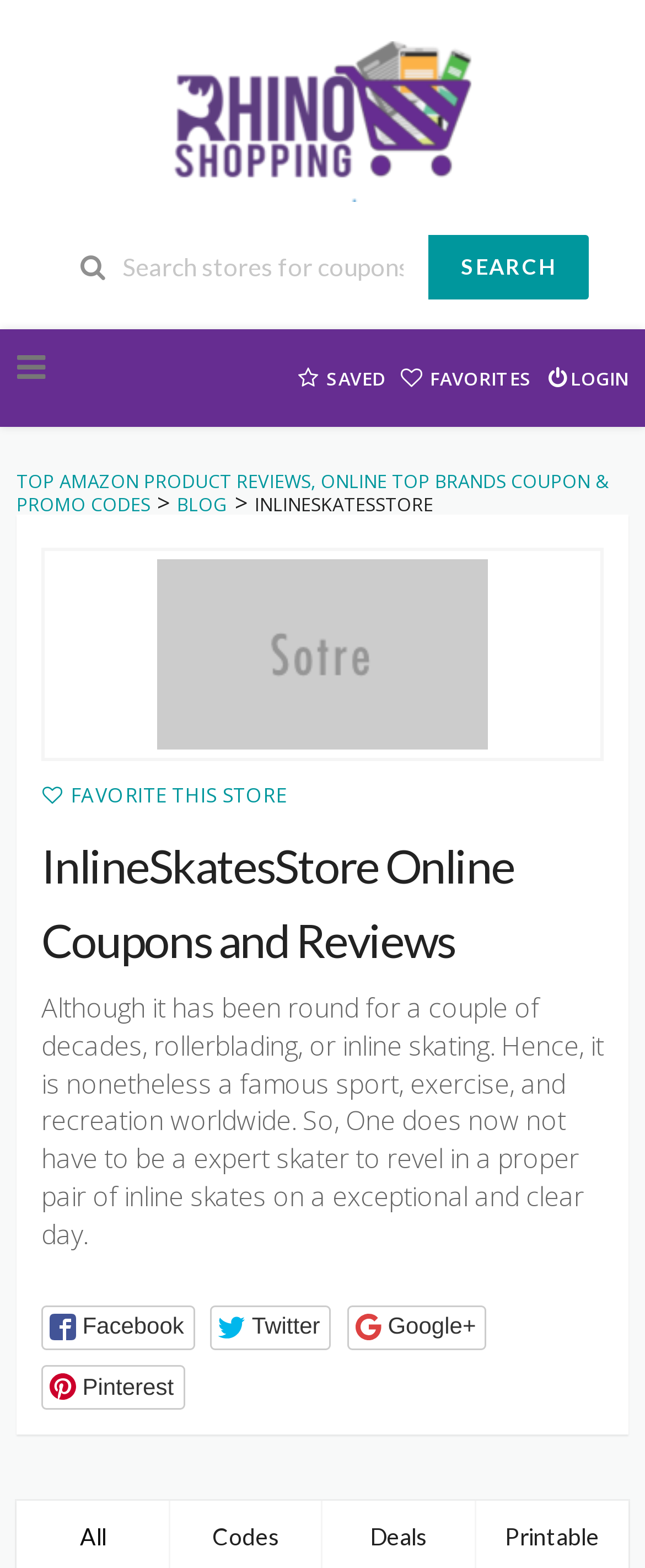Please identify the primary heading on the webpage and return its text.

InlineSkatesStore Online Coupons and Reviews